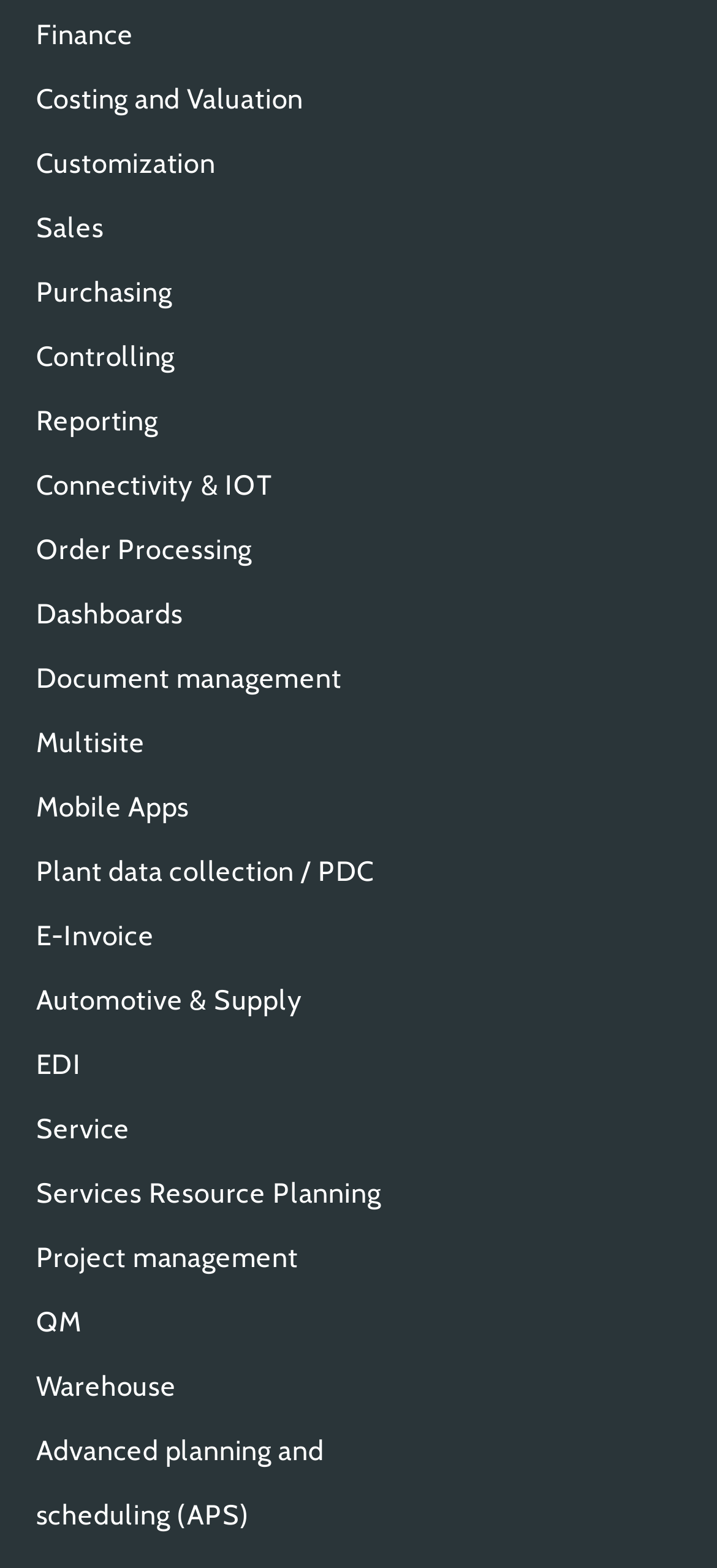Please find the bounding box coordinates of the section that needs to be clicked to achieve this instruction: "Access sales tools".

[0.05, 0.135, 0.145, 0.156]